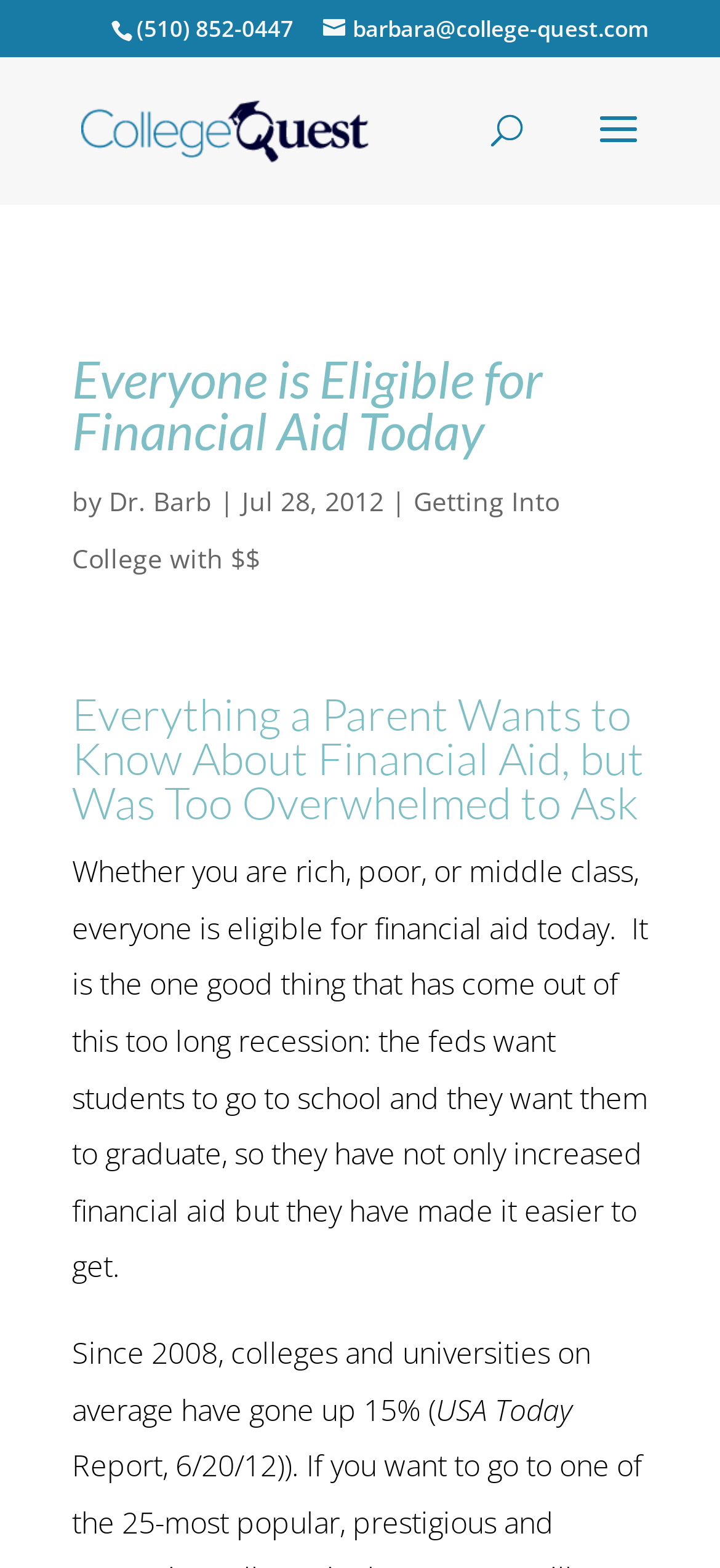Answer the question using only one word or a concise phrase: What is the date of the article?

Jul 28, 2012